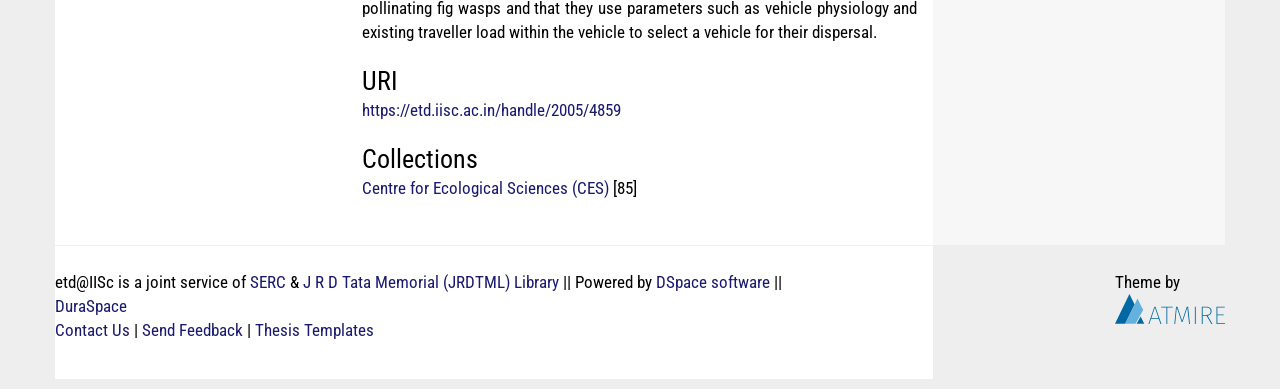Provide your answer in one word or a succinct phrase for the question: 
What is the name of the university?

IISc